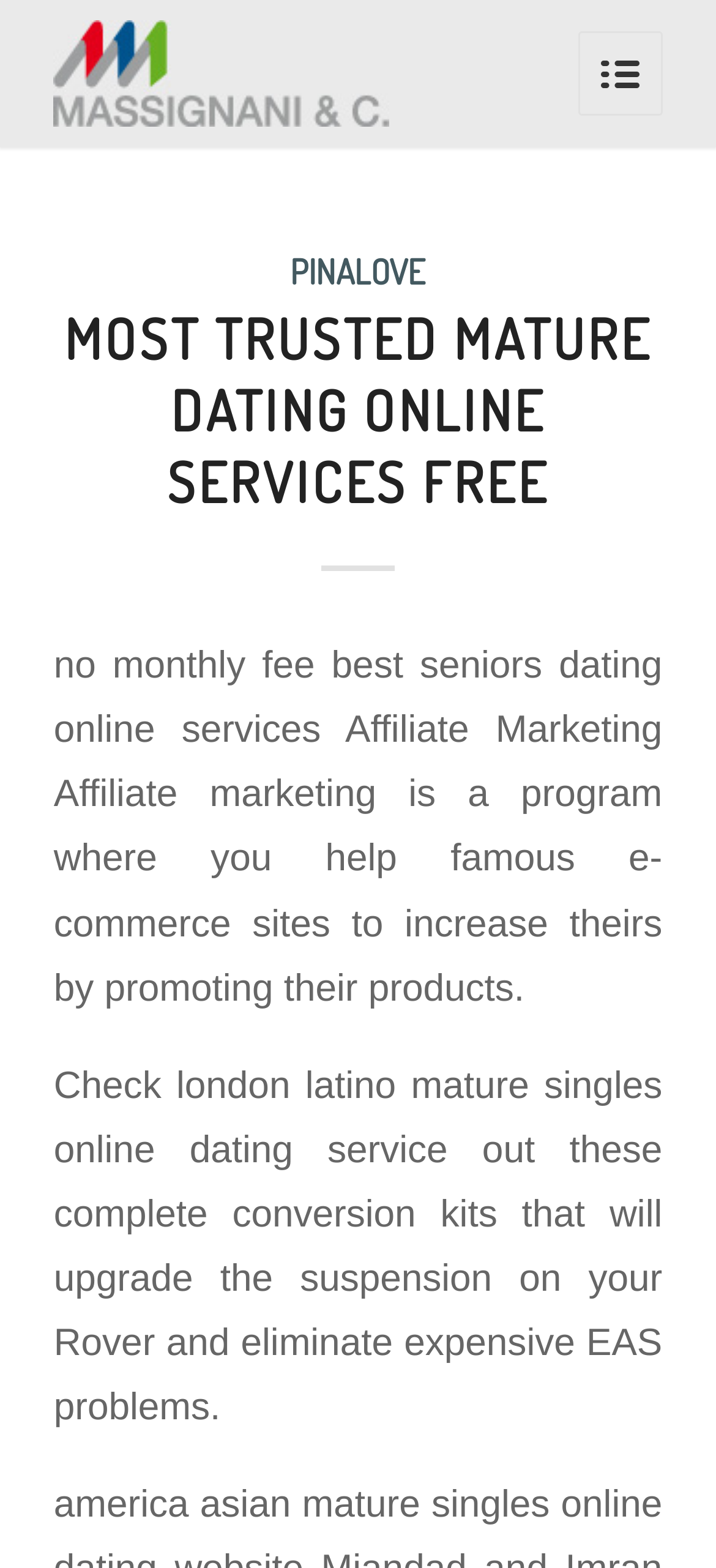Predict the bounding box coordinates of the UI element that matches this description: "alt="Massignani"". The coordinates should be in the format [left, top, right, bottom] with each value between 0 and 1.

[0.075, 0.0, 0.755, 0.094]